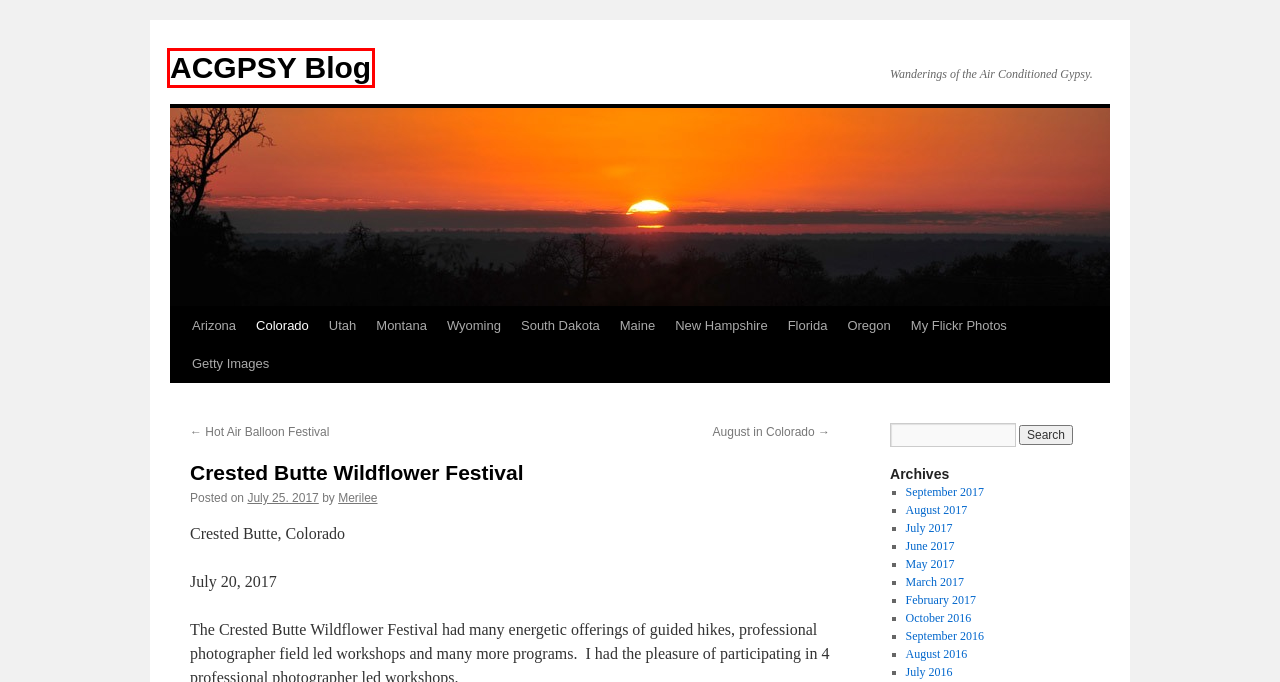You are given a screenshot of a webpage with a red rectangle bounding box. Choose the best webpage description that matches the new webpage after clicking the element in the bounding box. Here are the candidates:
A. August in Colorado | ACGPSY Blog
B. Utah | ACGPSY Blog
C. South Dakota | ACGPSY Blog
D. February | 2017 | ACGPSY Blog
E. Oregon | ACGPSY Blog
F. September | 2016 | ACGPSY Blog
G. March | 2017 | ACGPSY Blog
H. ACGPSY Blog | Wanderings of the Air Conditioned Gypsy.

H